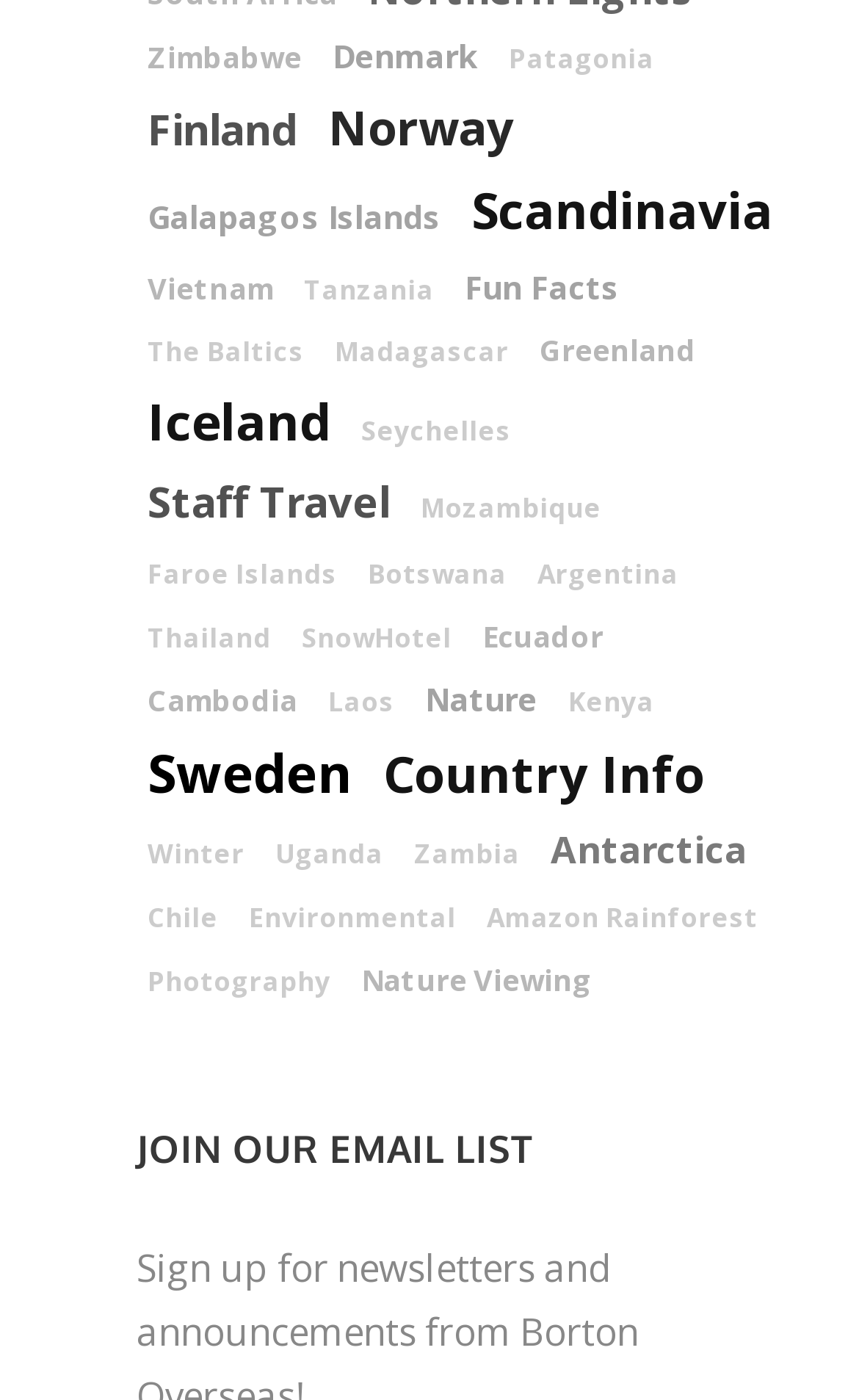Using the webpage screenshot and the element description Galapagos Islands, determine the bounding box coordinates. Specify the coordinates in the format (top-left x, top-left y, bottom-right x, bottom-right y) with values ranging from 0 to 1.

[0.172, 0.14, 0.513, 0.17]